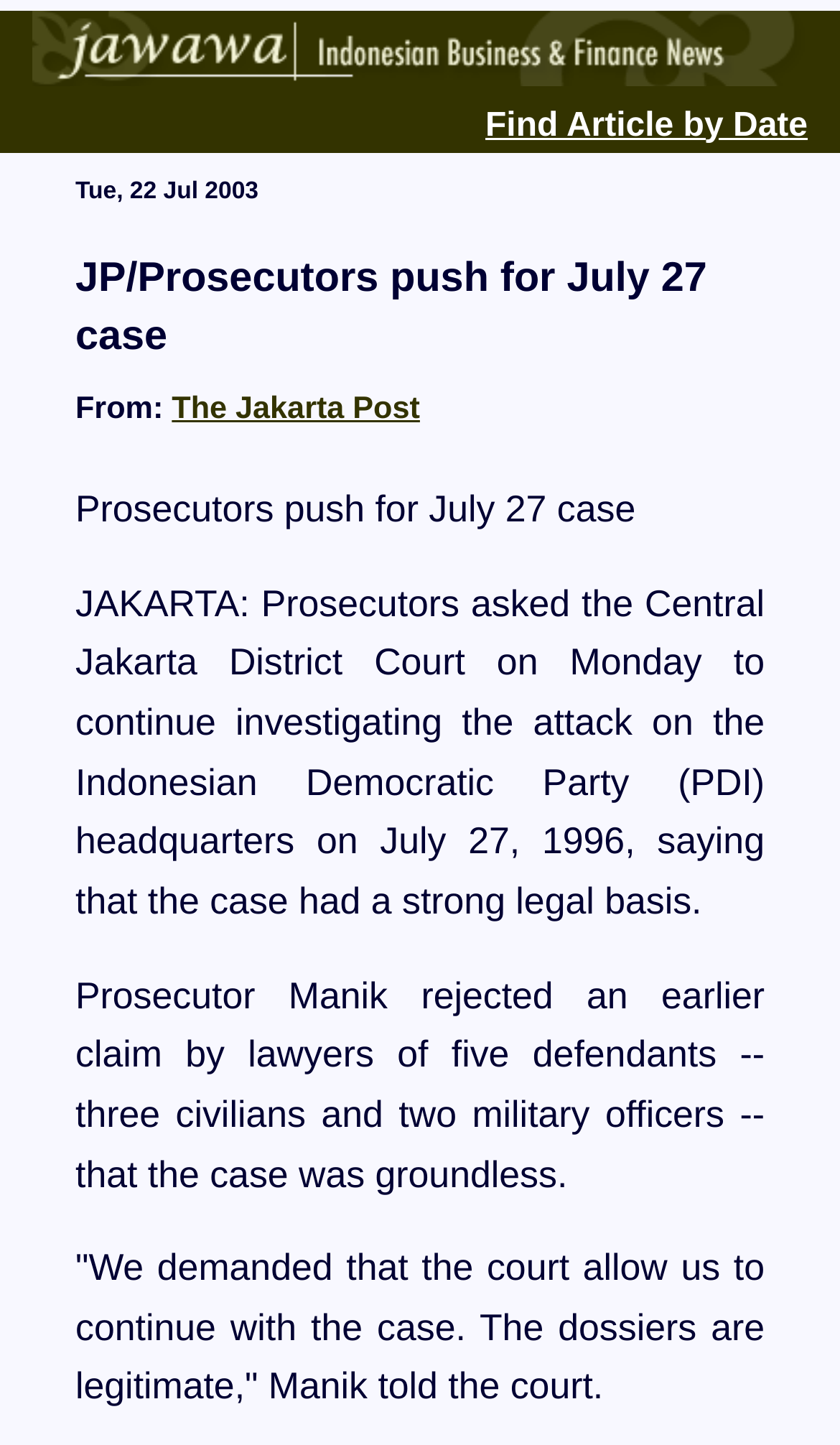Refer to the image and answer the question with as much detail as possible: Who is the prosecutor mentioned in the article?

I found the prosecutor's name by reading the article content, where it says 'Prosecutor Manik rejected an earlier claim...'.